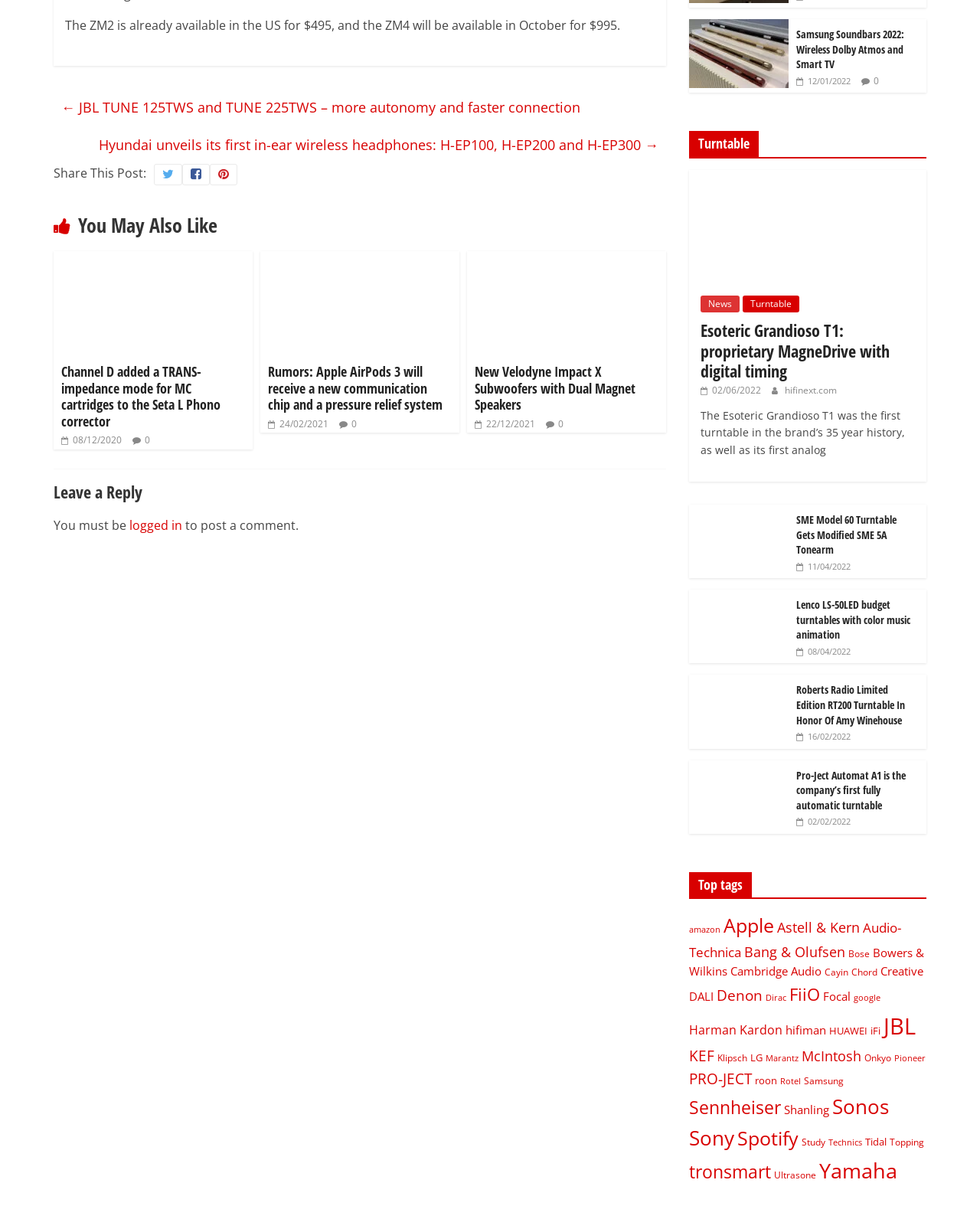Locate the bounding box coordinates of the UI element described by: "Astell & Kern". Provide the coordinates as four float numbers between 0 and 1, formatted as [left, top, right, bottom].

[0.793, 0.762, 0.877, 0.777]